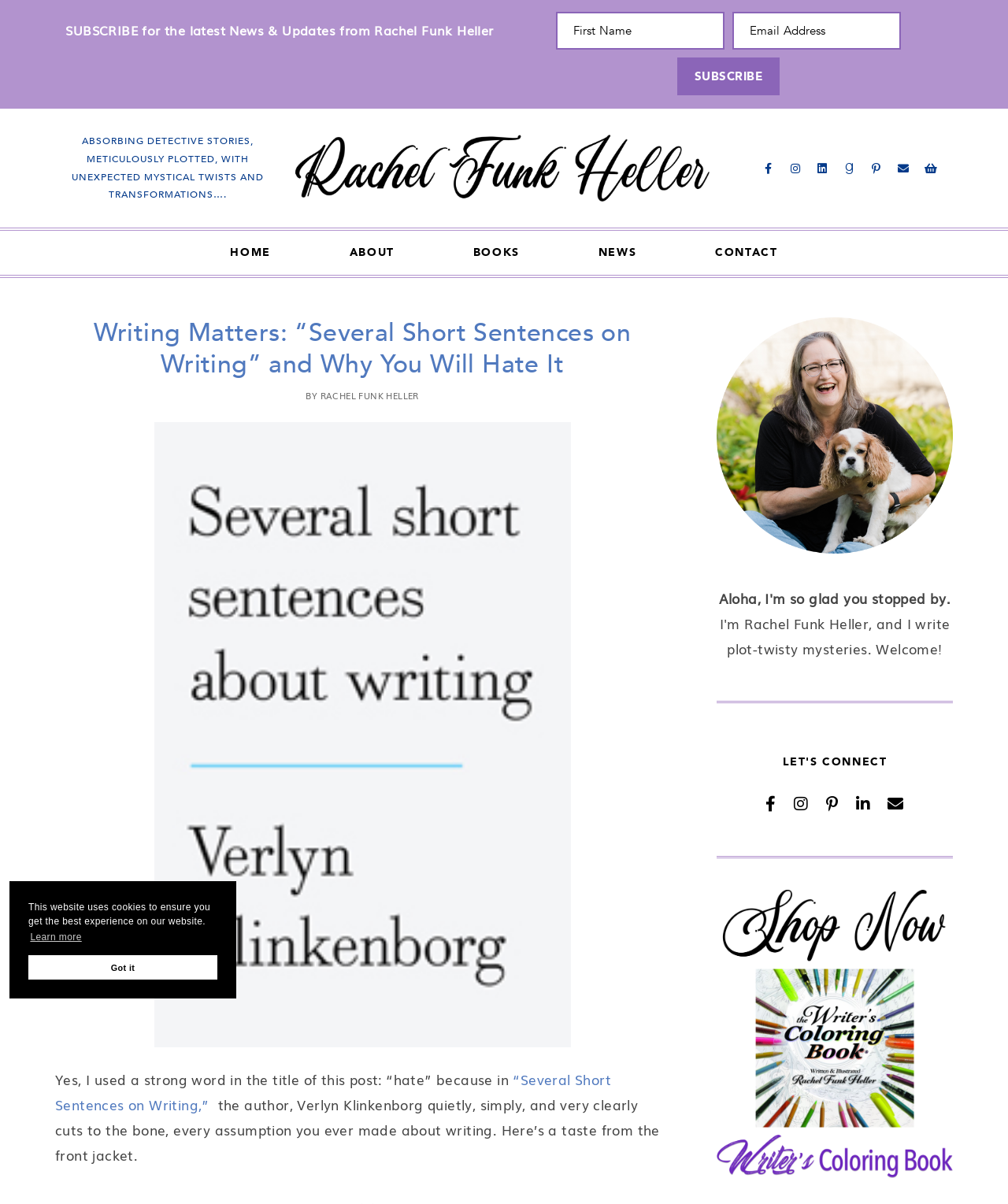Pinpoint the bounding box coordinates of the area that should be clicked to complete the following instruction: "Visit the home page". The coordinates must be given as four float numbers between 0 and 1, i.e., [left, top, right, bottom].

[0.189, 0.195, 0.308, 0.225]